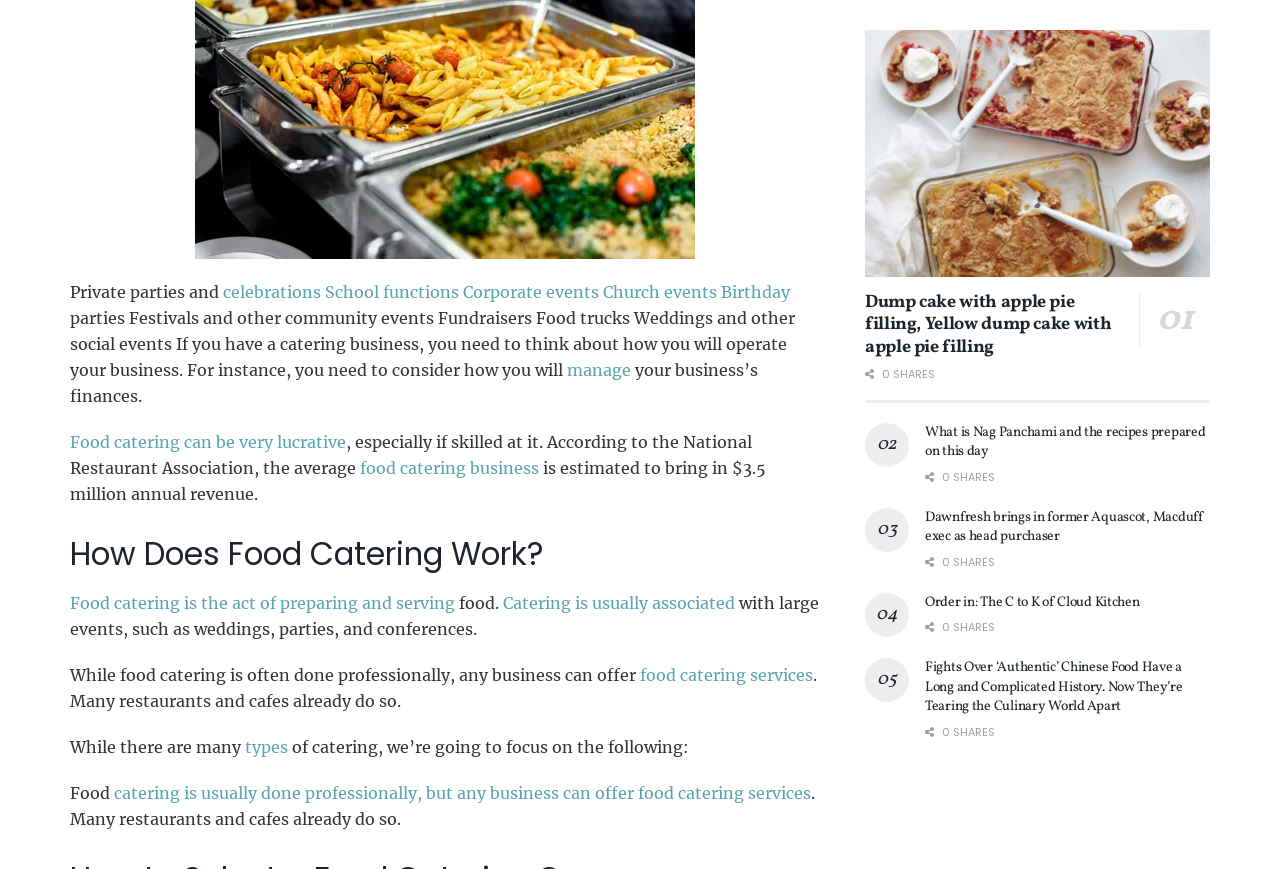Identify the bounding box coordinates of the region that needs to be clicked to carry out this instruction: "Learn about 'Dump cake with apple pie filling, Yellow dump cake with apple pie filling'". Provide these coordinates as four float numbers ranging from 0 to 1, i.e., [left, top, right, bottom].

[0.676, 0.335, 0.945, 0.413]